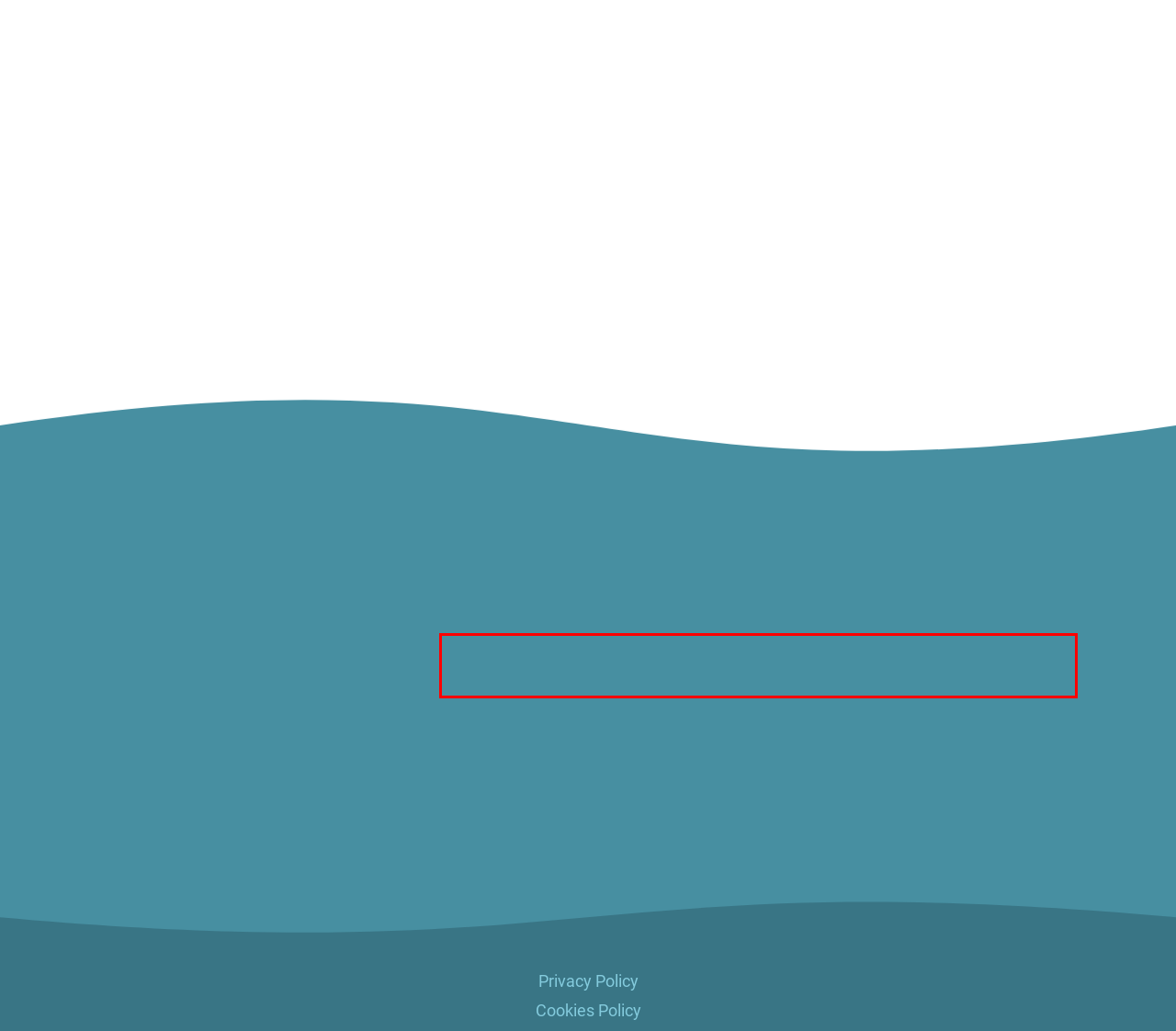You have a screenshot of a webpage with a UI element highlighted by a red bounding box. Use OCR to obtain the text within this highlighted area.

Feel free contact us through our contact form and we will personally help you to resolve any questions that may arise about the rental of your Motorhome.